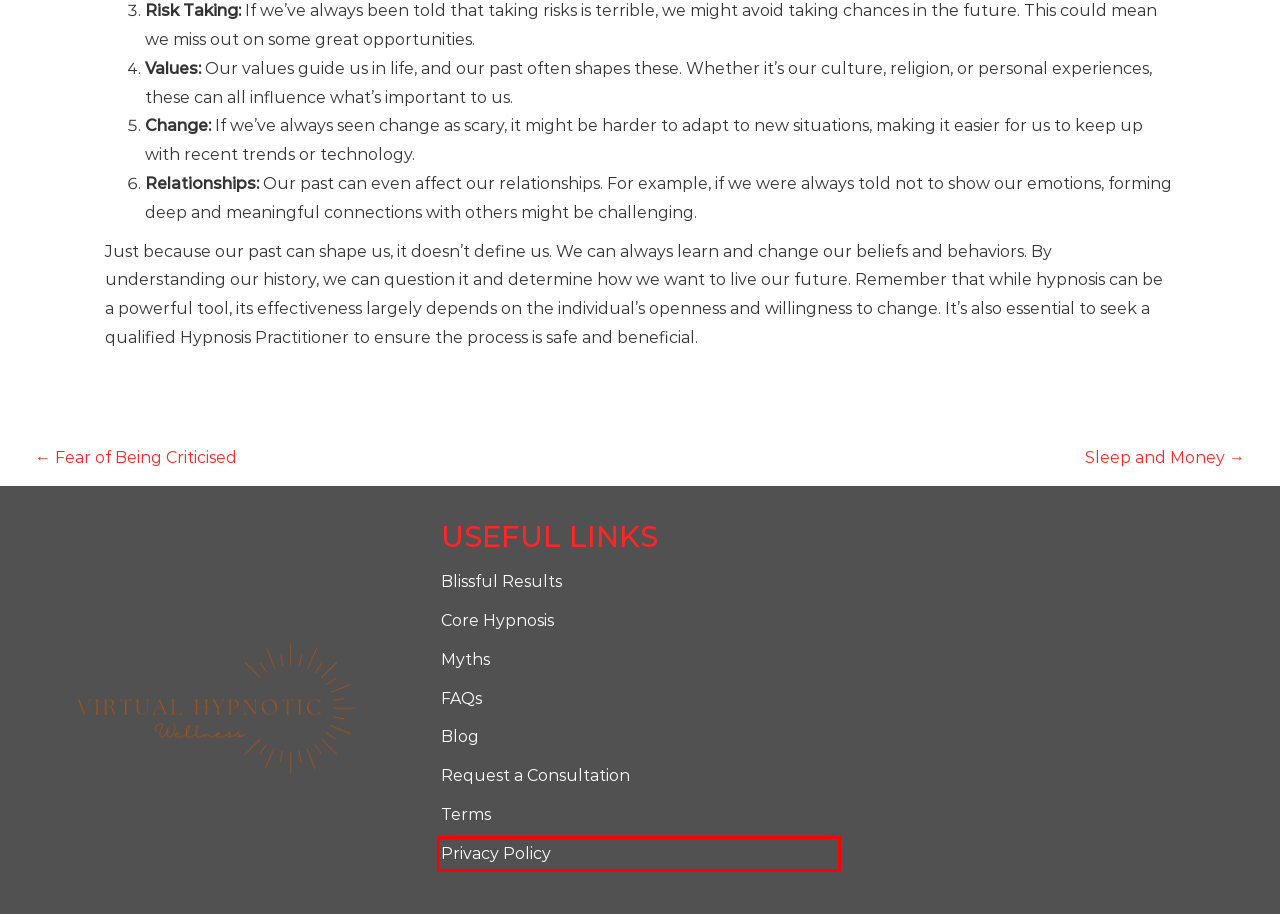You have been given a screenshot of a webpage, where a red bounding box surrounds a UI element. Identify the best matching webpage description for the page that loads after the element in the bounding box is clicked. Options include:
A. Terms |
B. Myths |
C. FAQs |
D. Julie Baltazar |
E. Sleep and Money |
F. Fear of Being Criticised |
G. Privacy Policy |
H. Core Hypnosis |

G